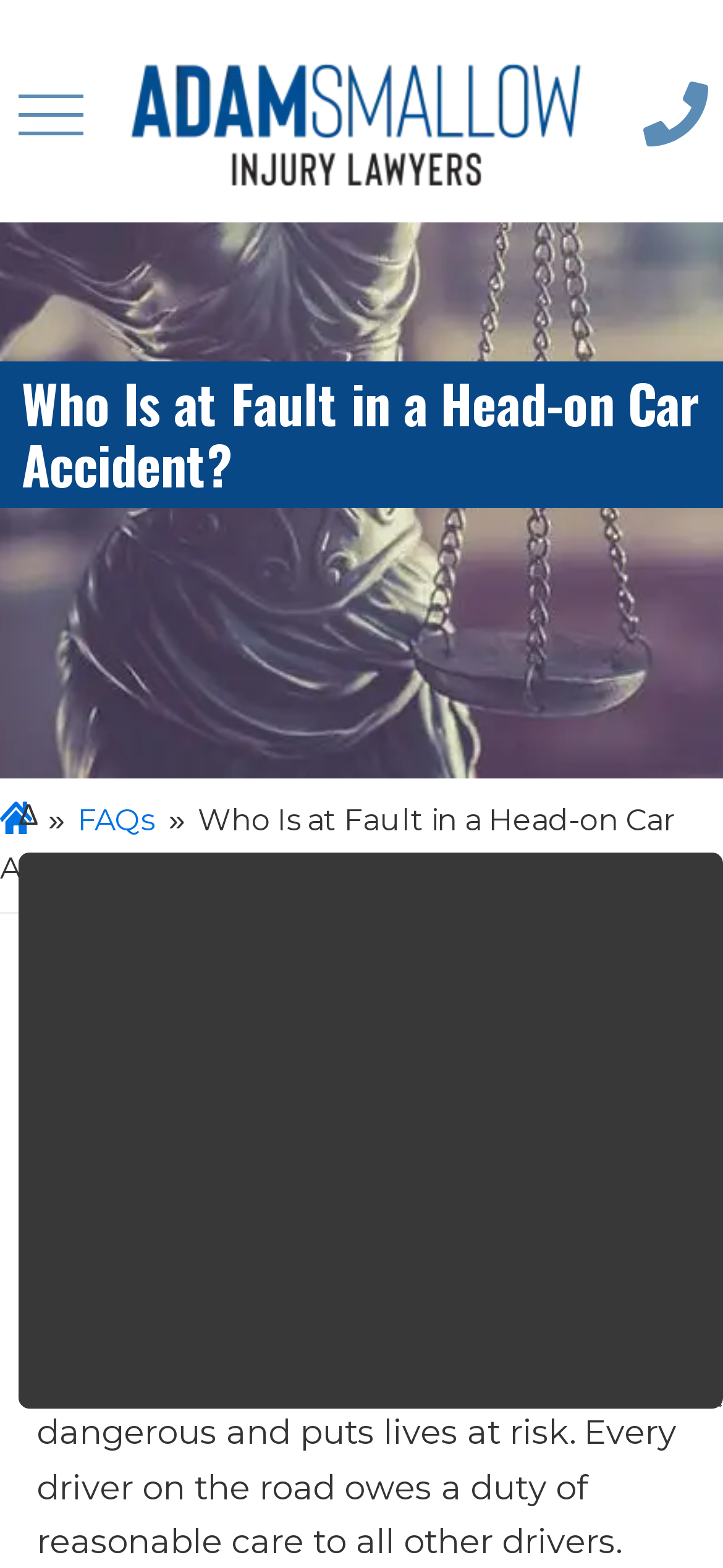Based on the image, provide a detailed and complete answer to the question: 
What is the topic of the webpage?

The topic of the webpage can be inferred from the heading 'Who Is at Fault in a Head-on Car Accident?' and the static text 'Who Is at Fault in a Head-on Car Accident?'.